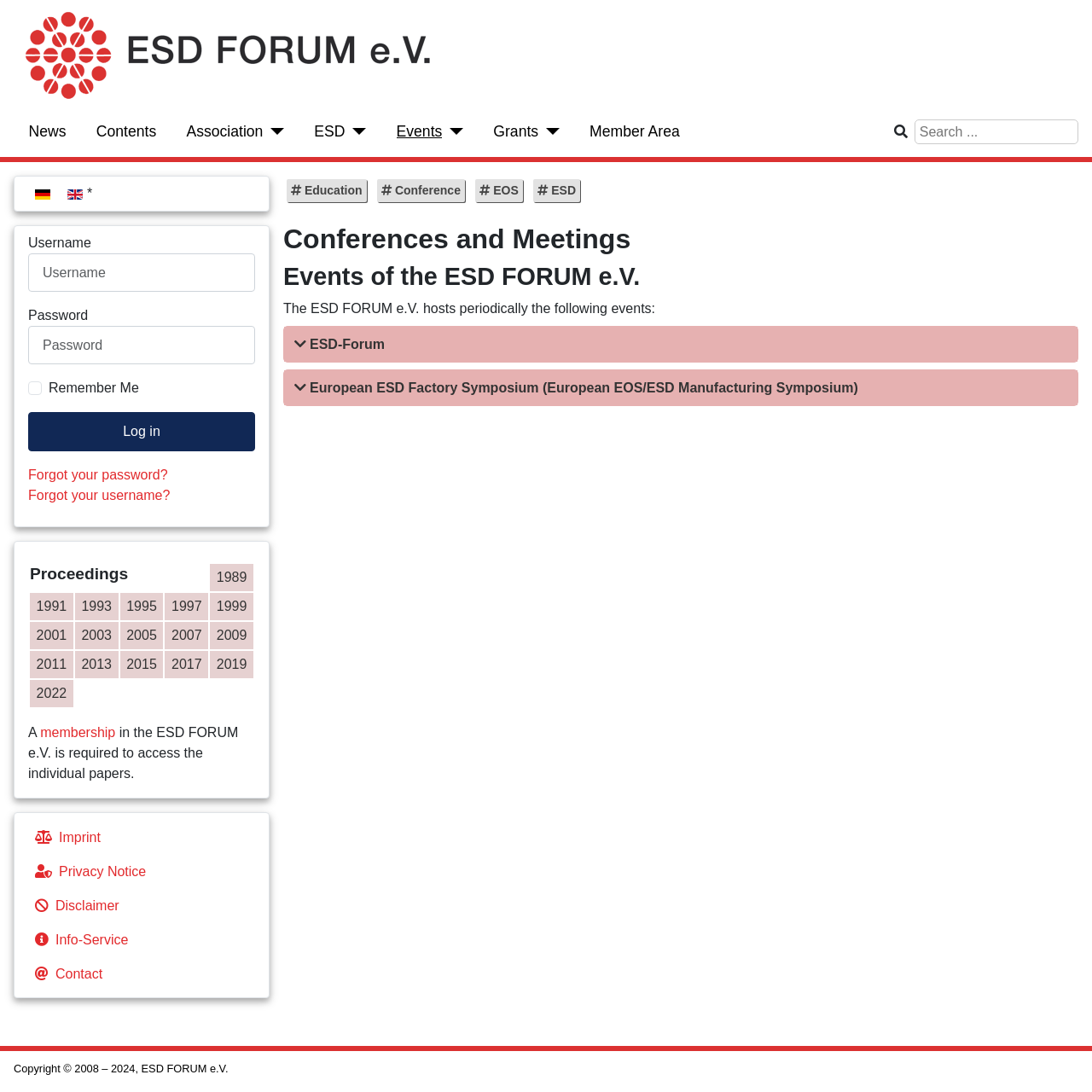Please find the bounding box coordinates of the element that you should click to achieve the following instruction: "View the proceedings of 1989". The coordinates should be presented as four float numbers between 0 and 1: [left, top, right, bottom].

[0.192, 0.516, 0.232, 0.541]